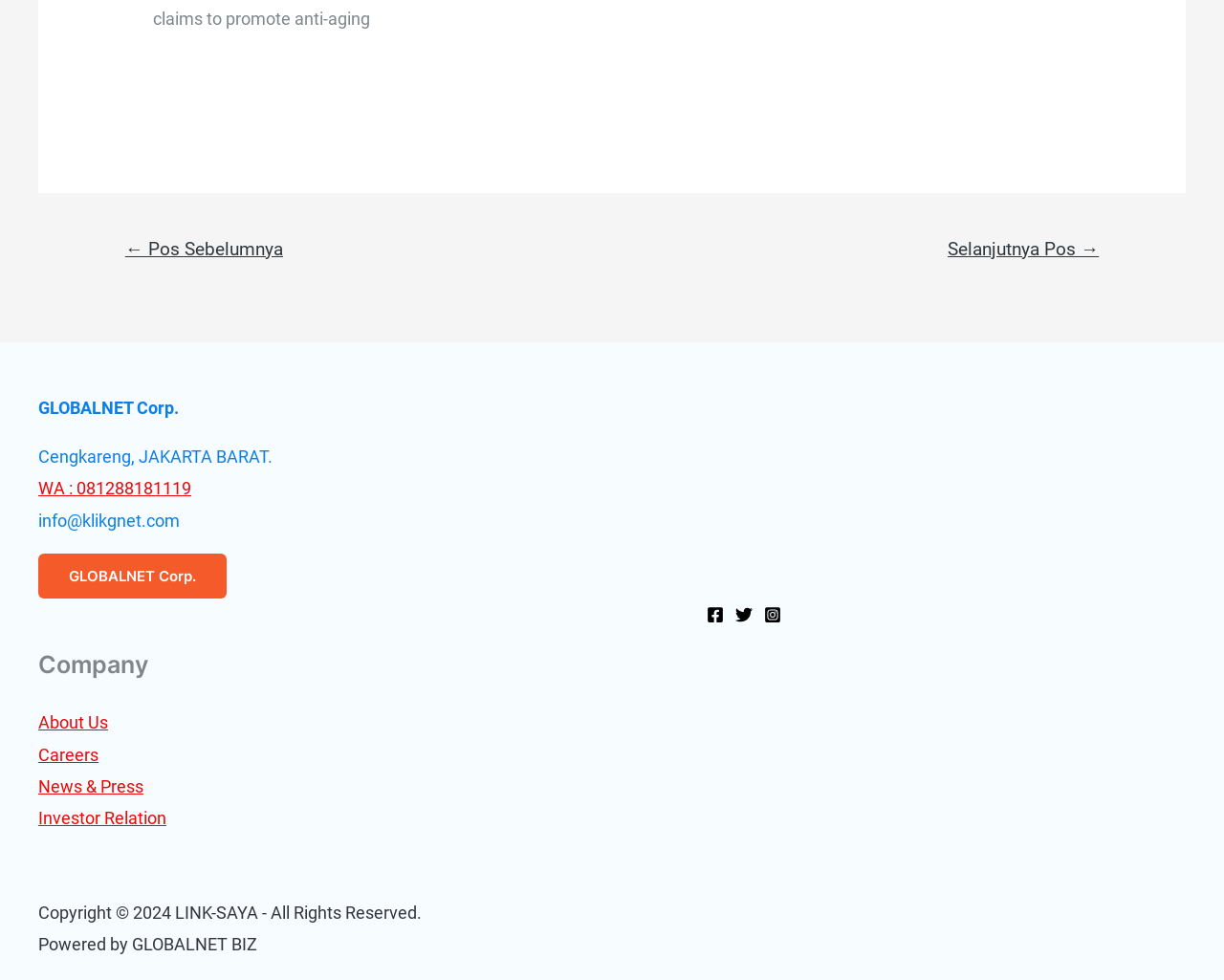From the element description: "Careers", extract the bounding box coordinates of the UI element. The coordinates should be expressed as four float numbers between 0 and 1, in the order [left, top, right, bottom].

[0.031, 0.76, 0.08, 0.78]